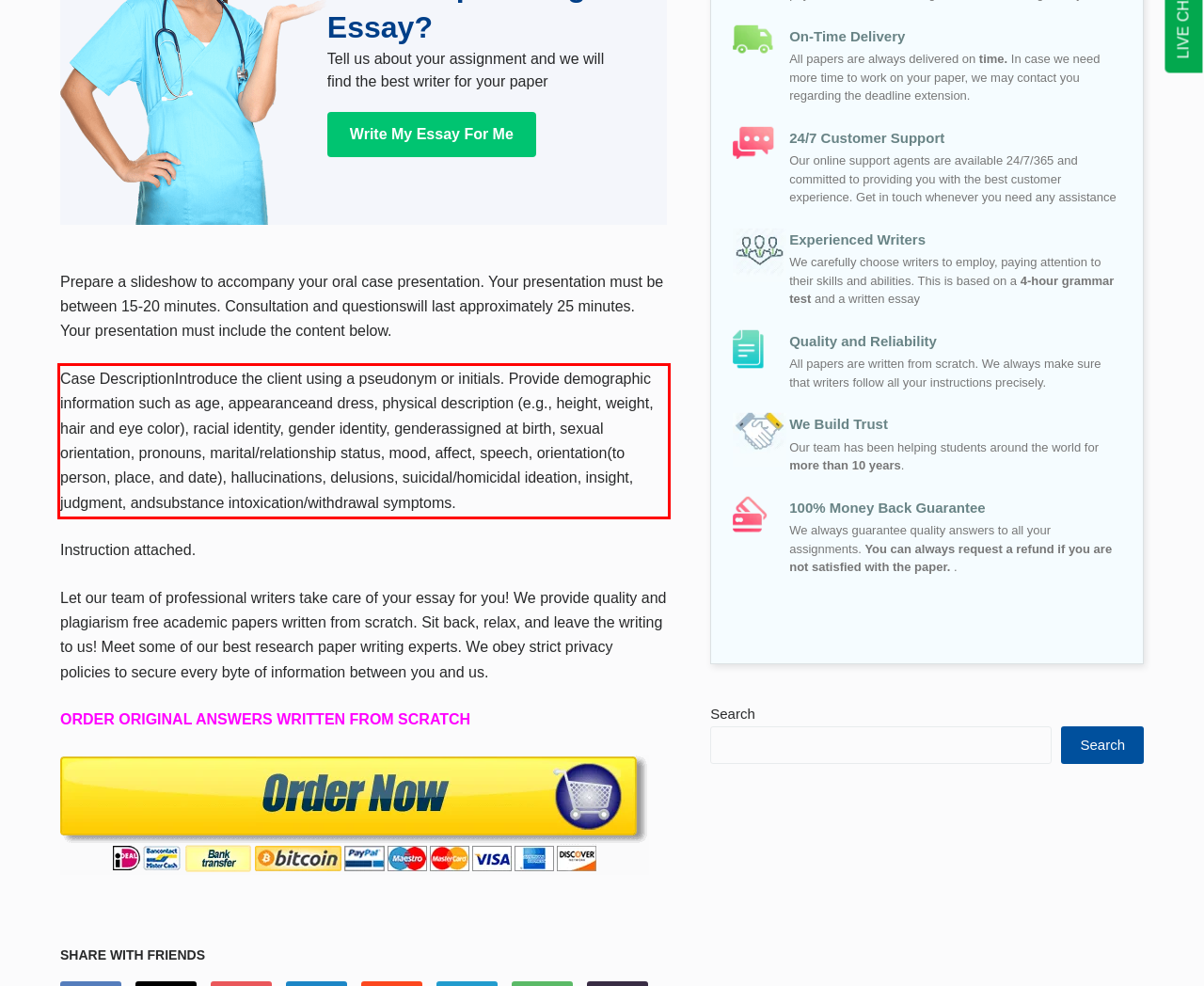Given a screenshot of a webpage with a red bounding box, please identify and retrieve the text inside the red rectangle.

Case DescriptionIntroduce the client using a pseudonym or initials. Provide demographic information such as age, appearanceand dress, physical description (e.g., height, weight, hair and eye color), racial identity, gender identity, genderassigned at birth, sexual orientation, pronouns, marital/relationship status, mood, affect, speech, orientation(to person, place, and date), hallucinations, delusions, suicidal/homicidal ideation, insight, judgment, andsubstance intoxication/withdrawal symptoms.